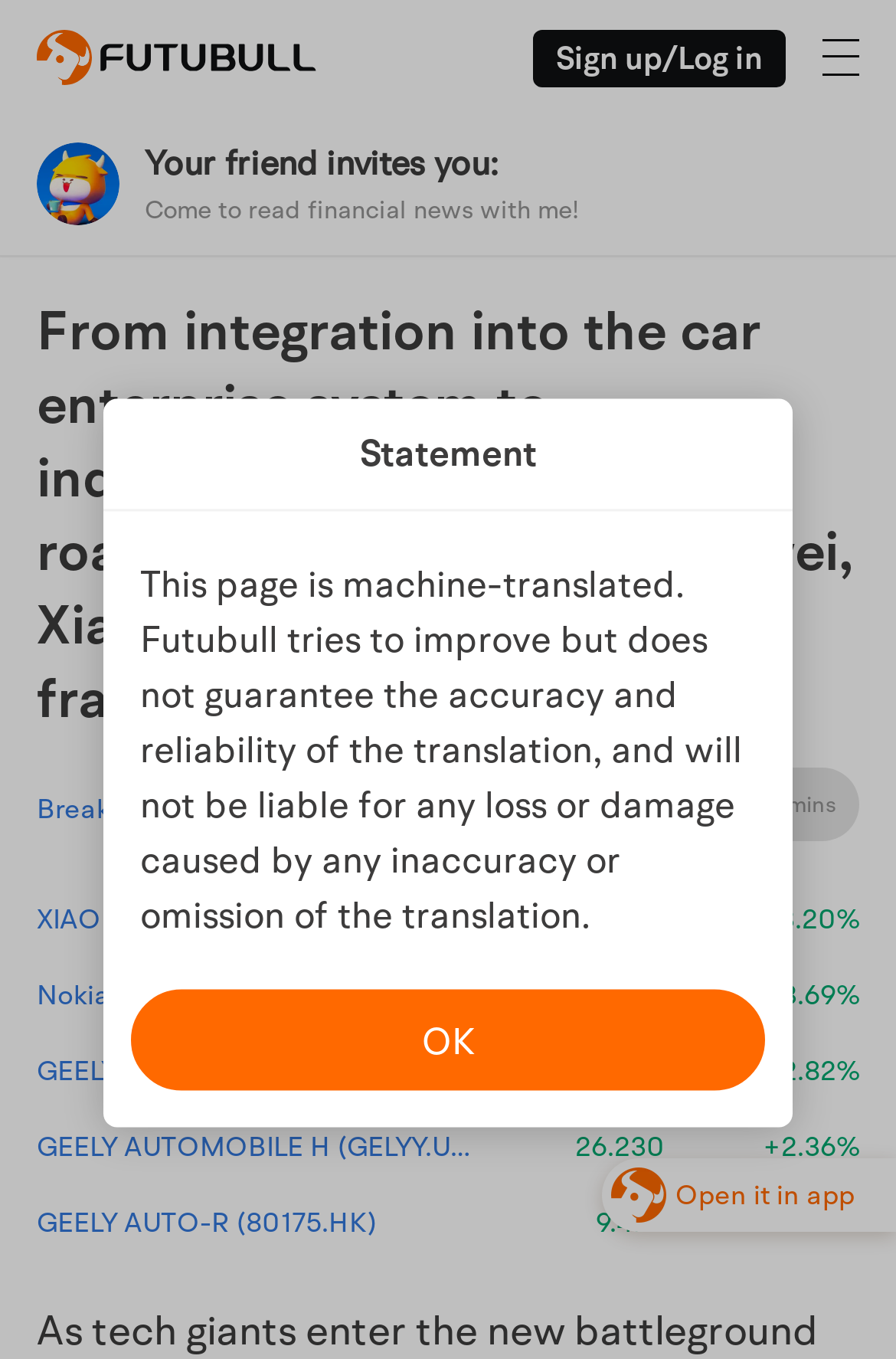What is the percentage change of GEELY AUTO stock?
Based on the screenshot, give a detailed explanation to answer the question.

I found the generic element with the text 'GEELY AUTO (00175.HK)' and looked for the adjacent StaticText element with the percentage change, which is '+2.82%'.